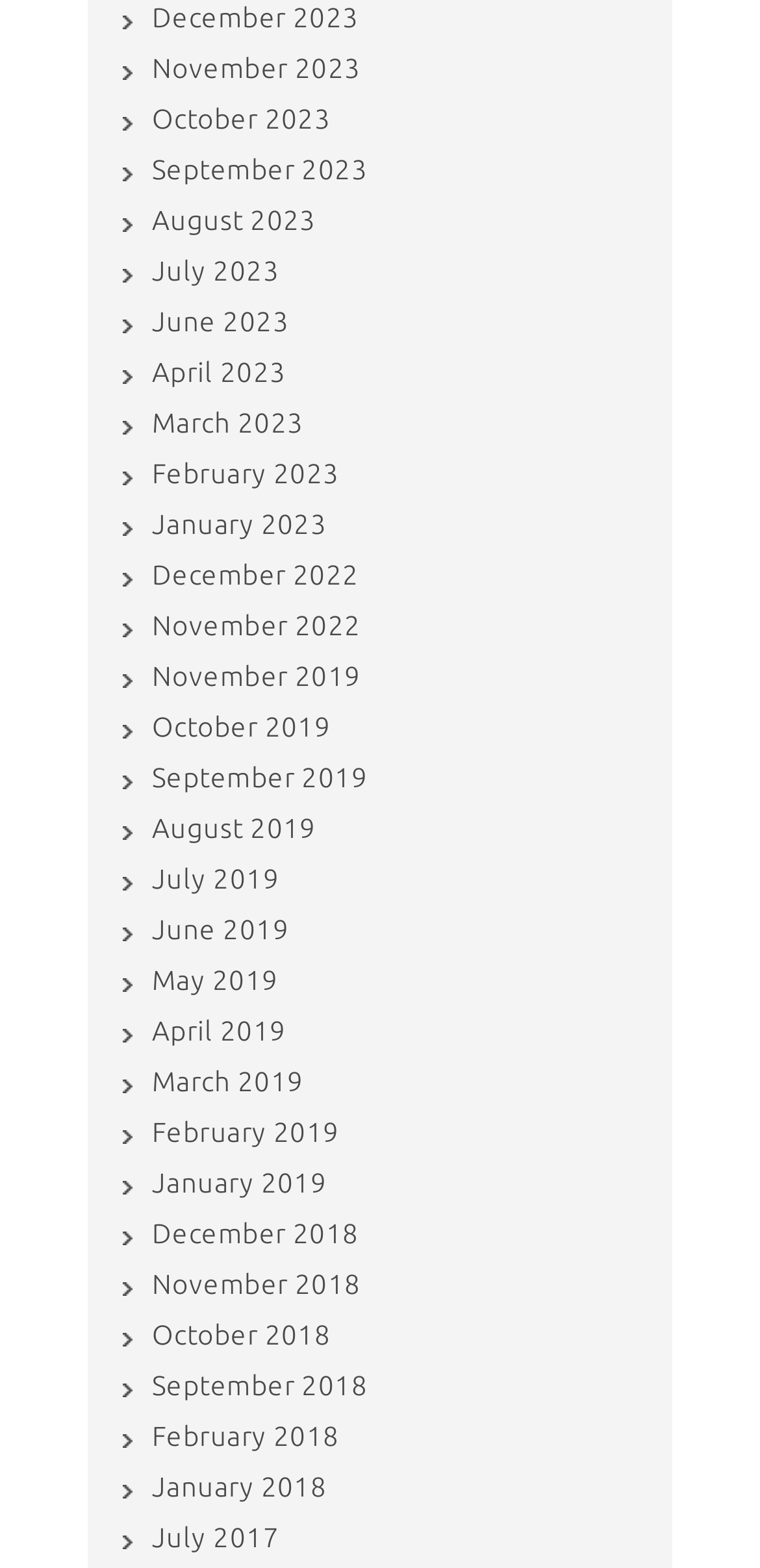Please locate the bounding box coordinates for the element that should be clicked to achieve the following instruction: "Read the 'COPYRIGHT' information". Ensure the coordinates are given as four float numbers between 0 and 1, i.e., [left, top, right, bottom].

None